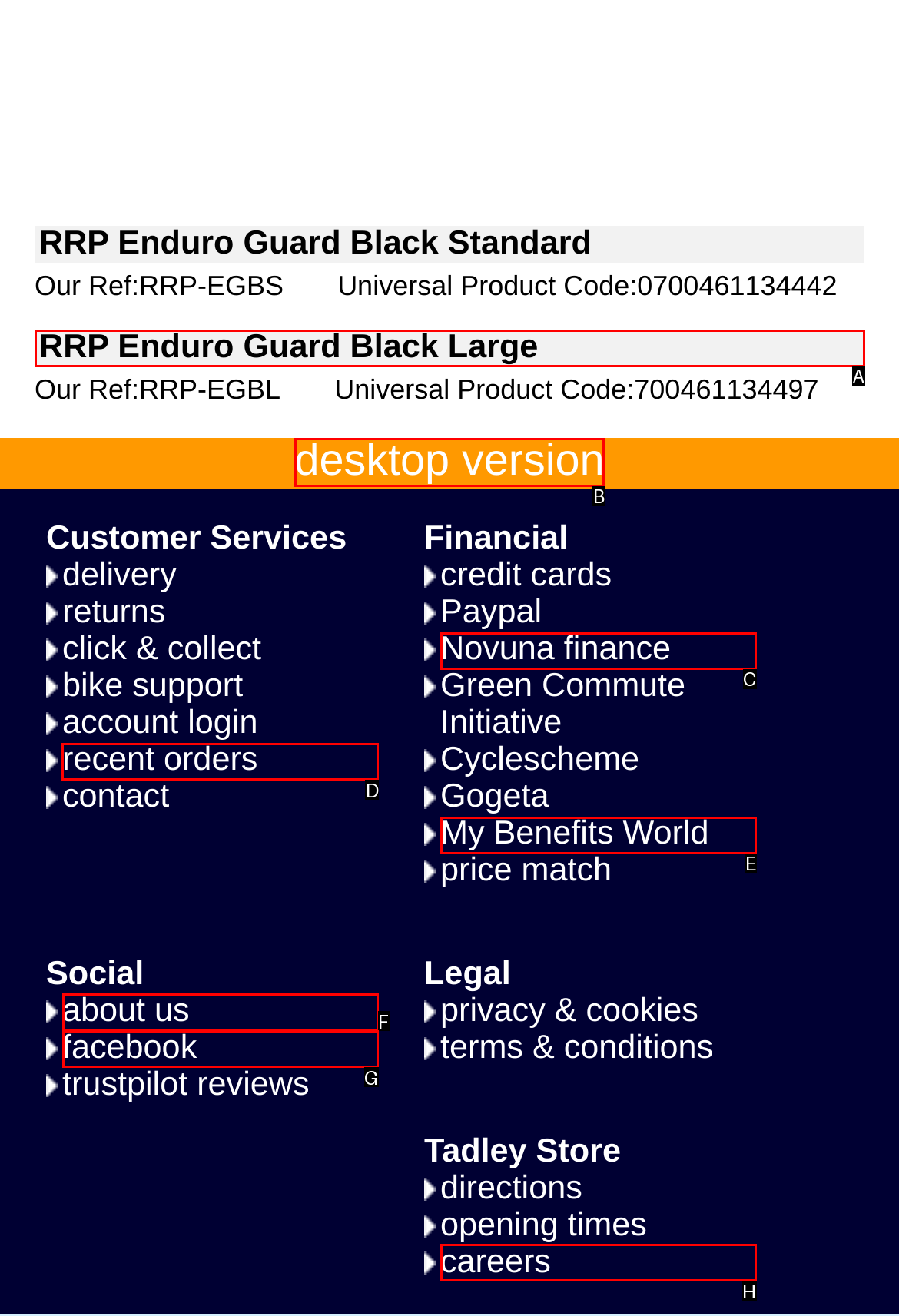Identify the correct UI element to click for the following task: check recent orders Choose the option's letter based on the given choices.

D